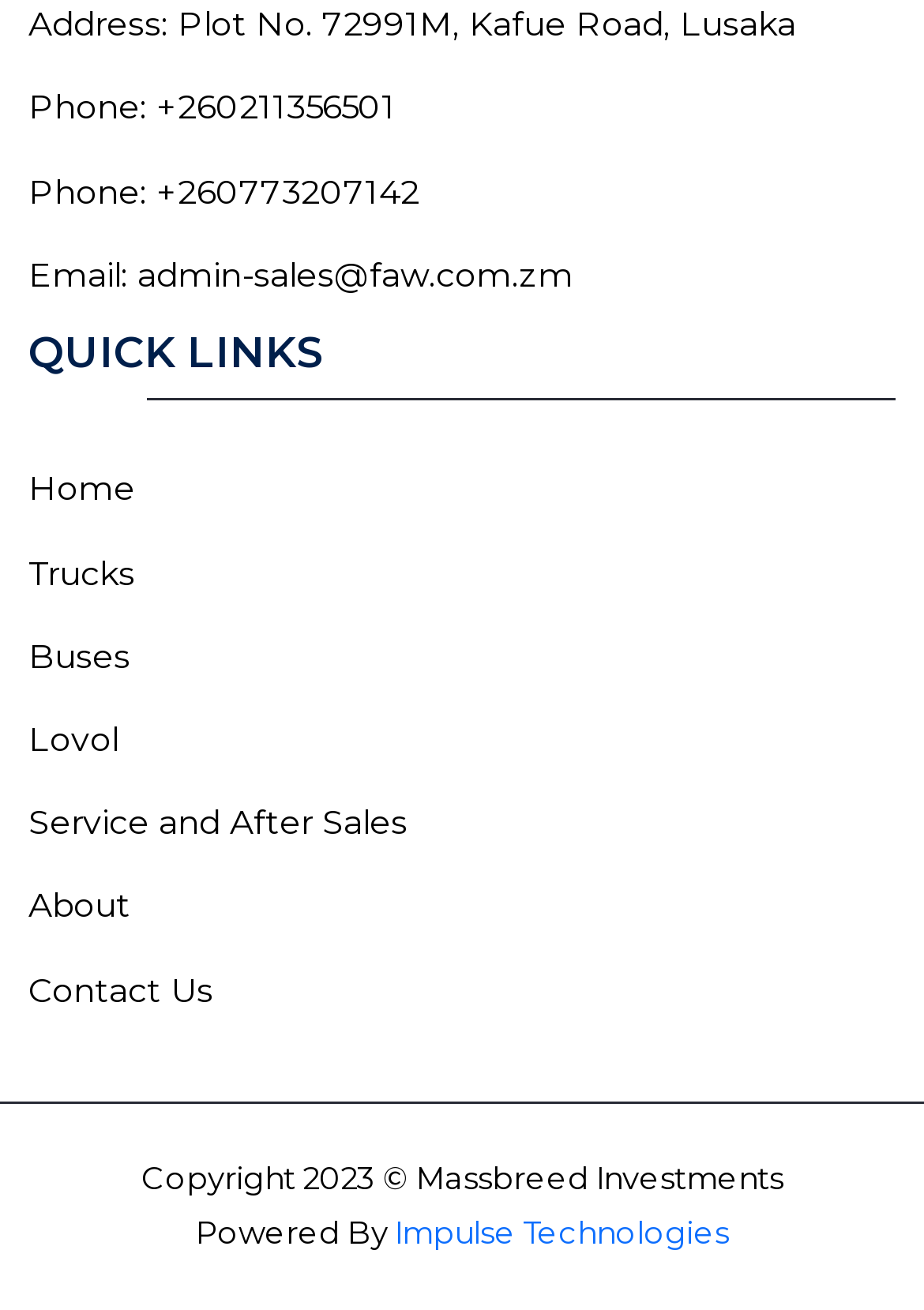Find the bounding box coordinates for the HTML element described as: "Service and After Sales". The coordinates should consist of four float values between 0 and 1, i.e., [left, top, right, bottom].

[0.031, 0.606, 0.441, 0.652]